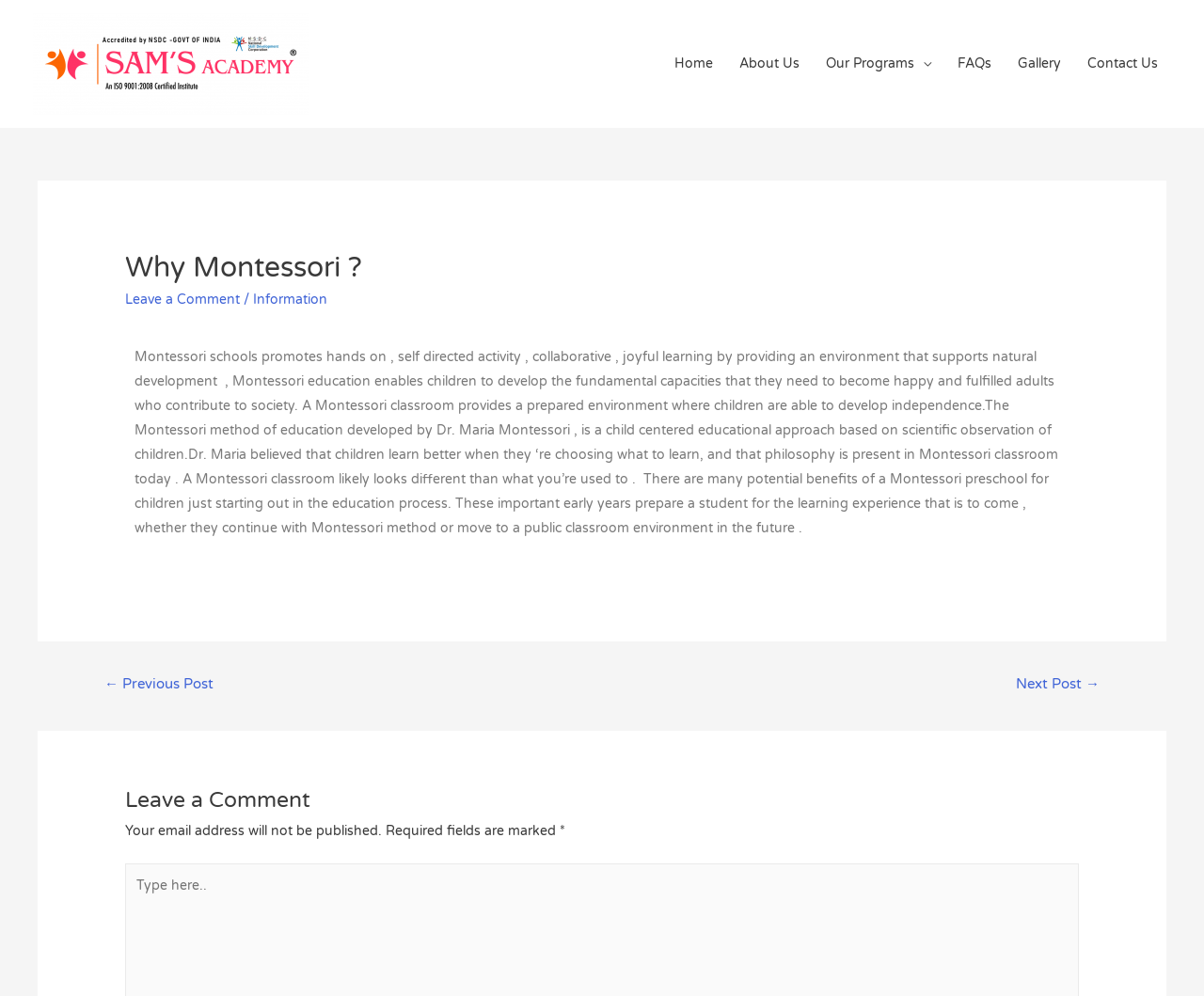Identify the bounding box coordinates of the area that should be clicked in order to complete the given instruction: "Leave a comment". The bounding box coordinates should be four float numbers between 0 and 1, i.e., [left, top, right, bottom].

[0.104, 0.787, 0.896, 0.822]